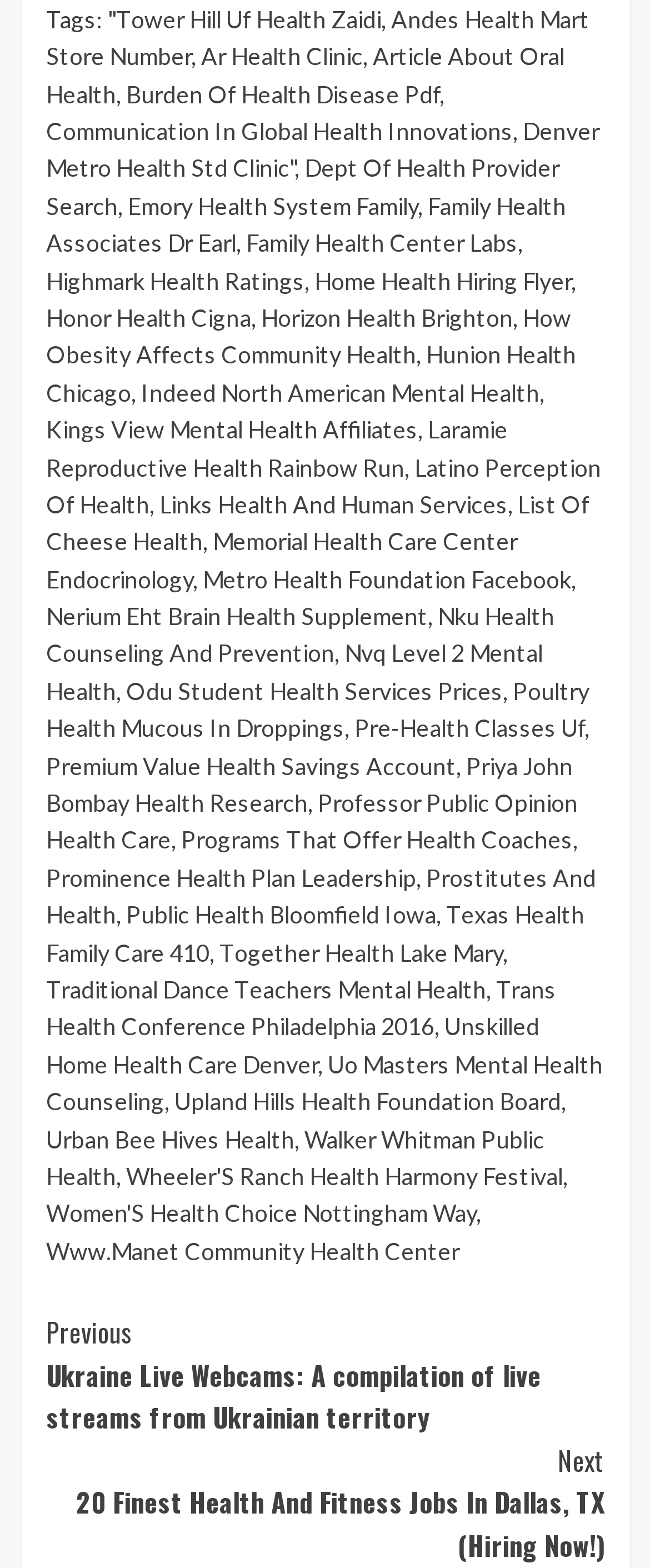Pinpoint the bounding box coordinates of the clickable element needed to complete the instruction: "Visit 'Article About Oral Health'". The coordinates should be provided as four float numbers between 0 and 1: [left, top, right, bottom].

[0.071, 0.027, 0.868, 0.069]